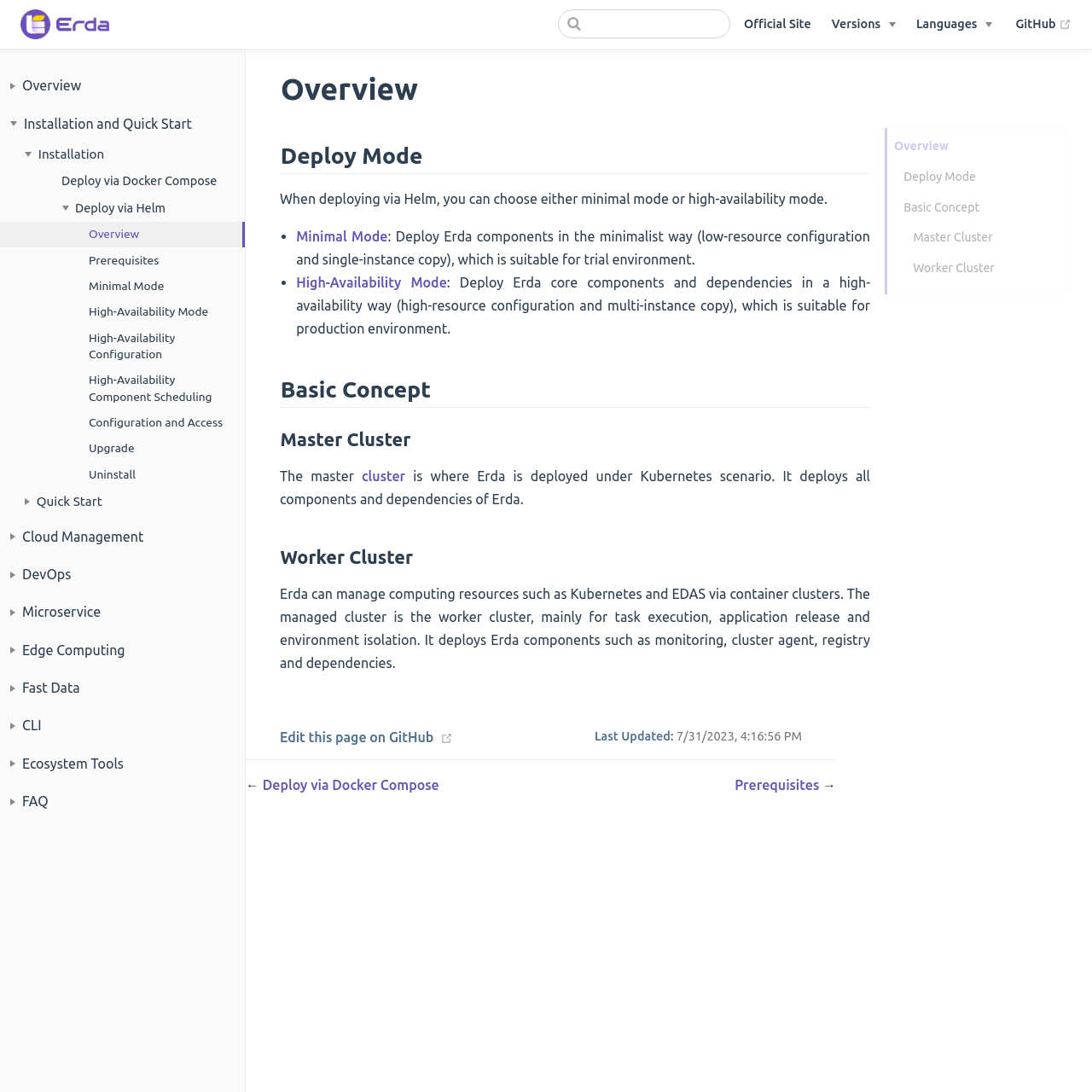Using the webpage screenshot, locate the HTML element that fits the following description and provide its bounding box: "Prerequisites".

[0.0, 0.227, 0.224, 0.25]